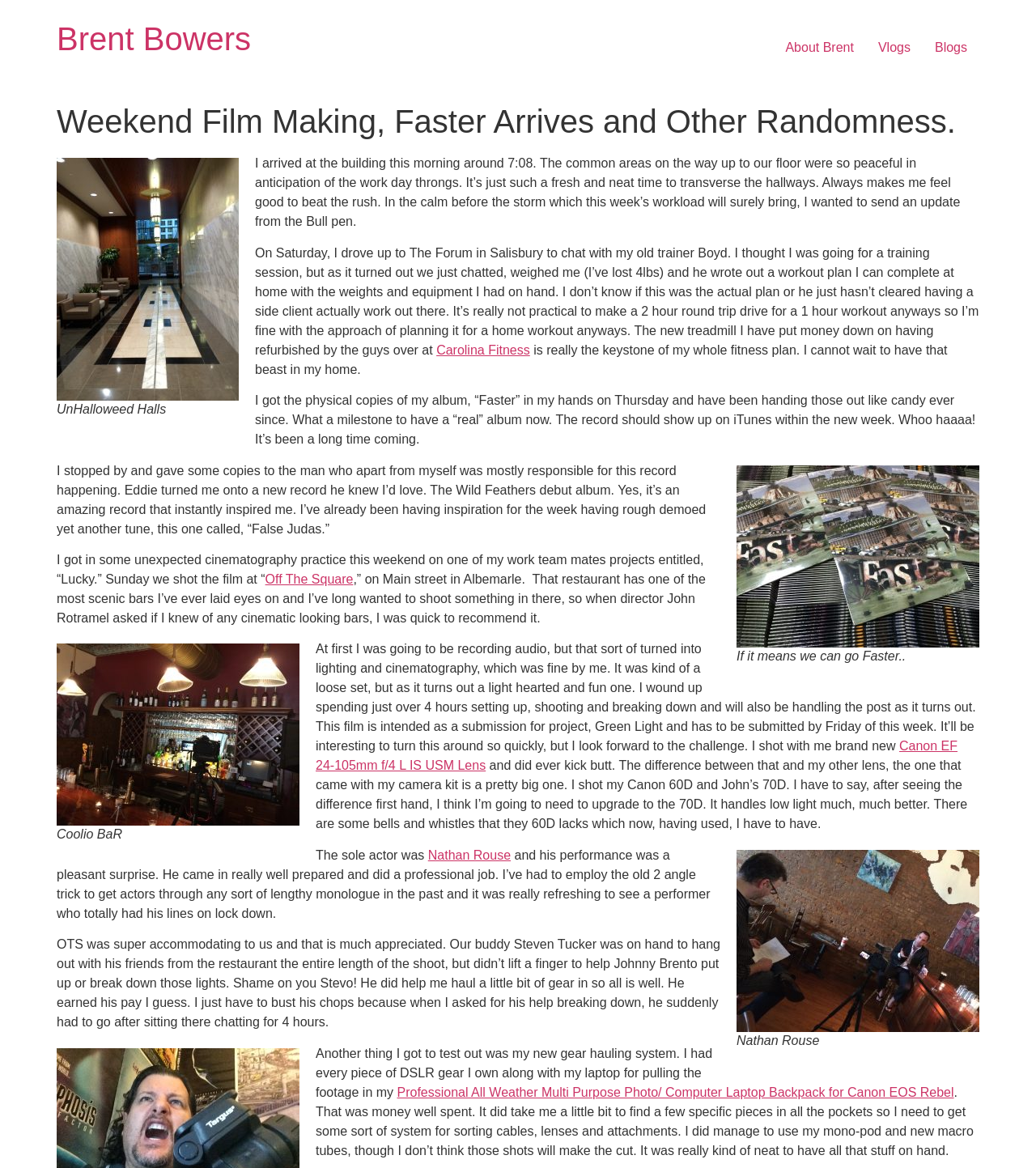What is the name of the album?
Provide a short answer using one word or a brief phrase based on the image.

Faster